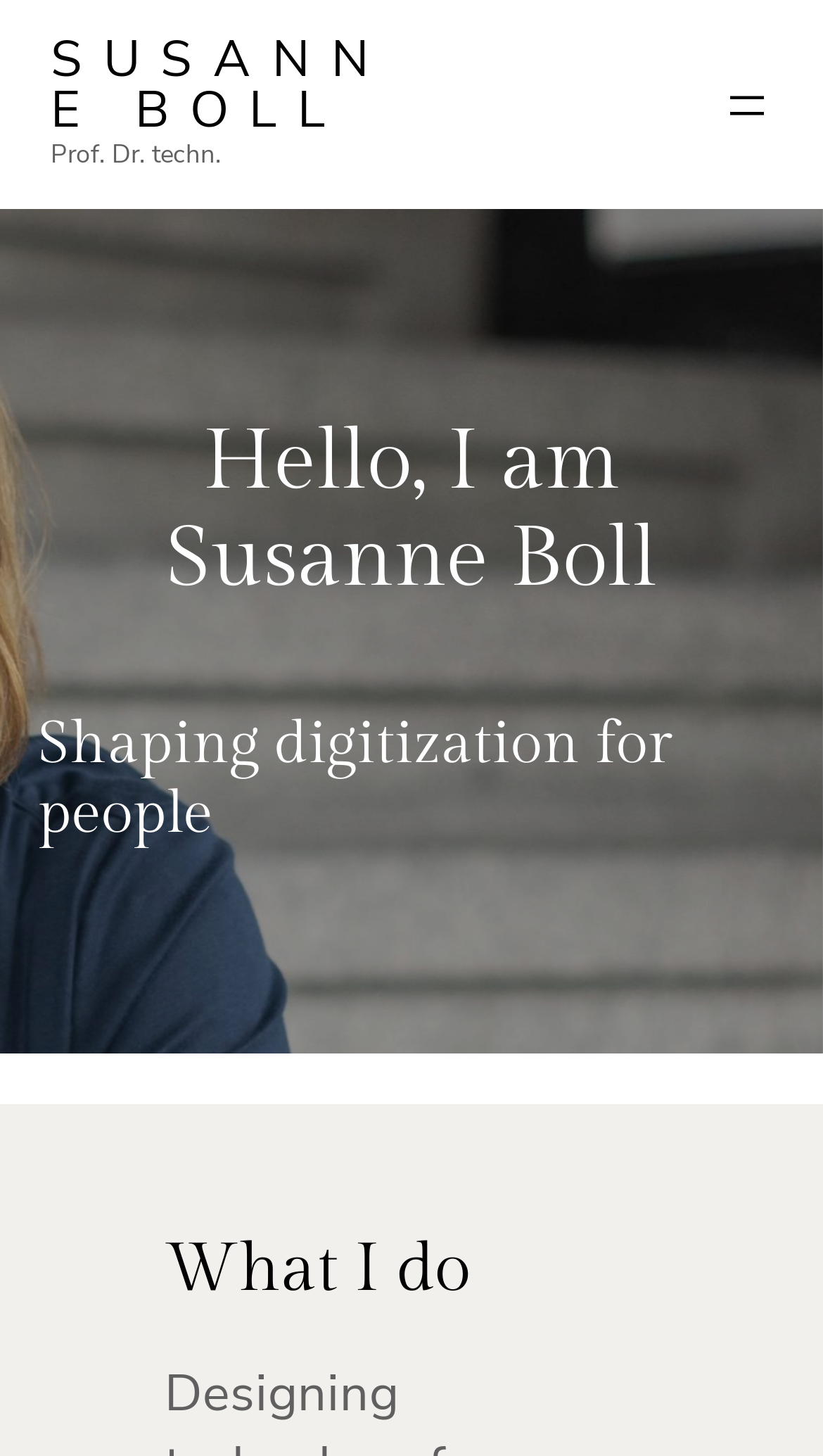Is there an image on the webpage?
Give a one-word or short phrase answer based on the image.

Yes